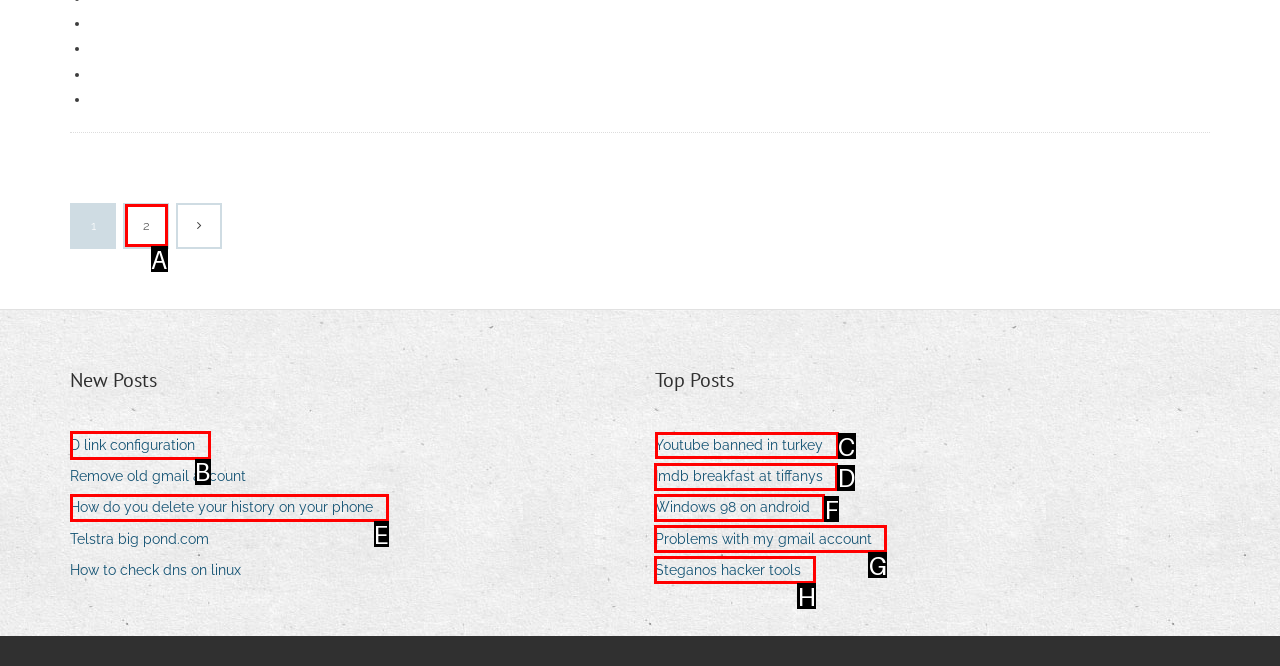From the given options, indicate the letter that corresponds to the action needed to complete this task: Read 'Youtube banned in turkey'. Respond with only the letter.

C